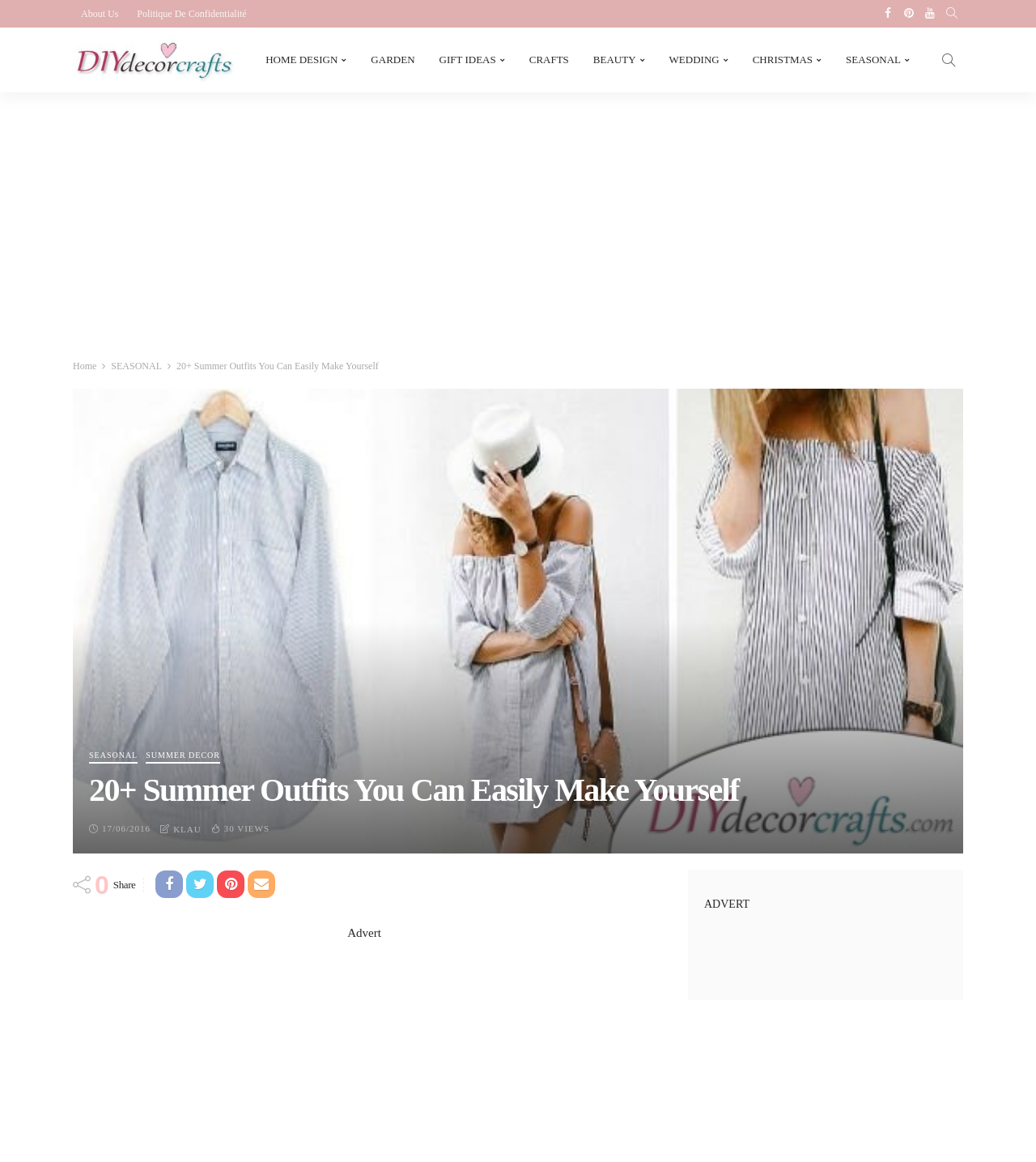Highlight the bounding box coordinates of the element that should be clicked to carry out the following instruction: "Click on SEASONAL". The coordinates must be given as four float numbers ranging from 0 to 1, i.e., [left, top, right, bottom].

[0.107, 0.31, 0.156, 0.32]